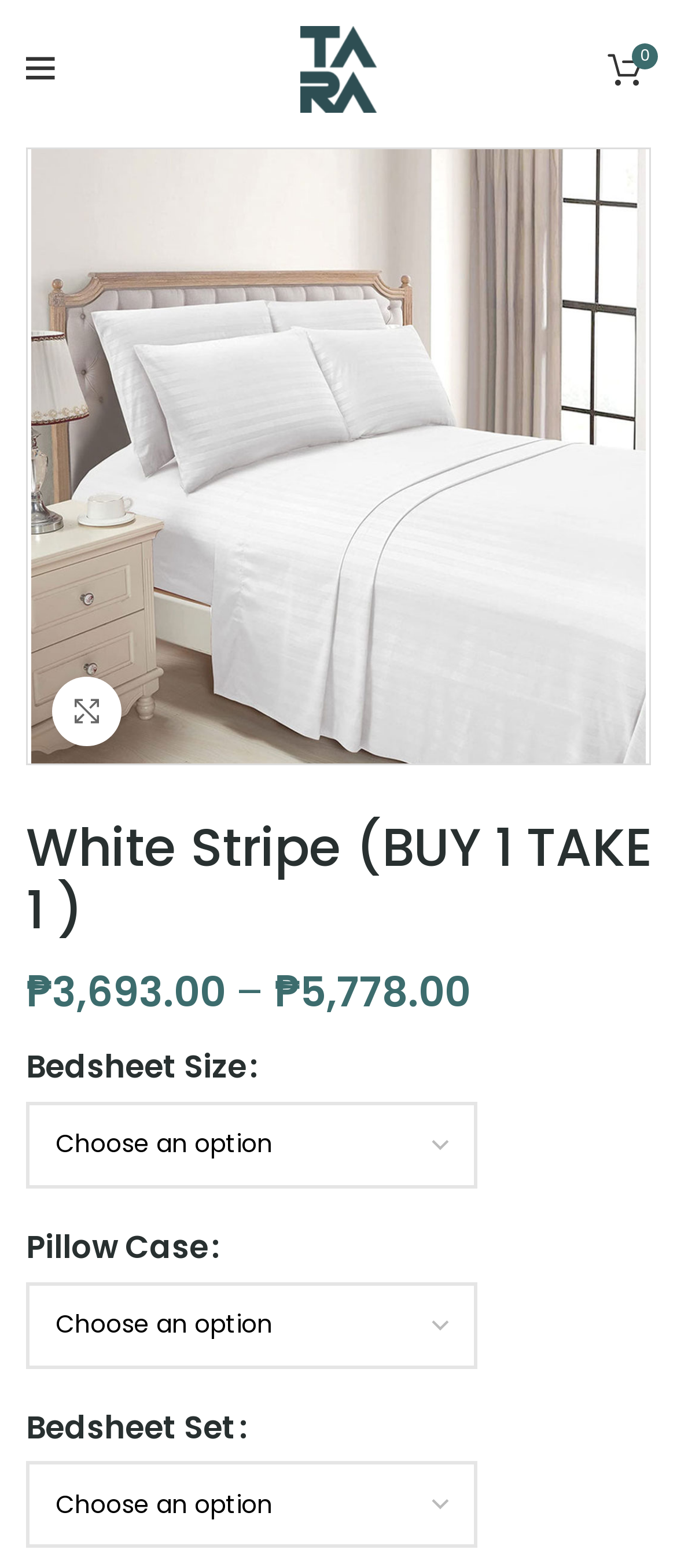Find and indicate the bounding box coordinates of the region you should select to follow the given instruction: "Click to enlarge".

[0.077, 0.432, 0.179, 0.476]